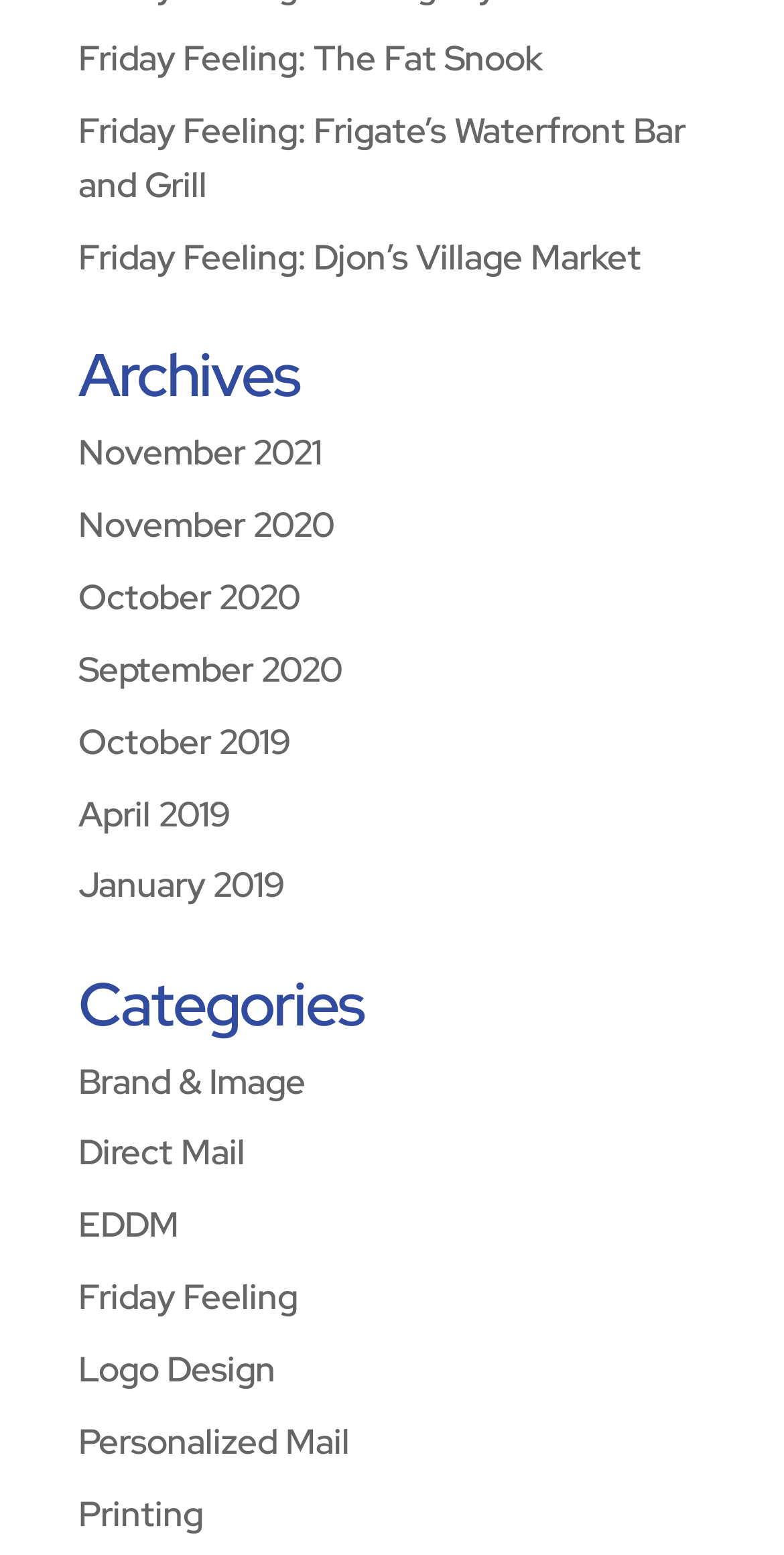For the given element description Printing, determine the bounding box coordinates of the UI element. The coordinates should follow the format (top-left x, top-left y, bottom-right x, bottom-right y) and be within the range of 0 to 1.

[0.1, 0.958, 0.259, 0.988]